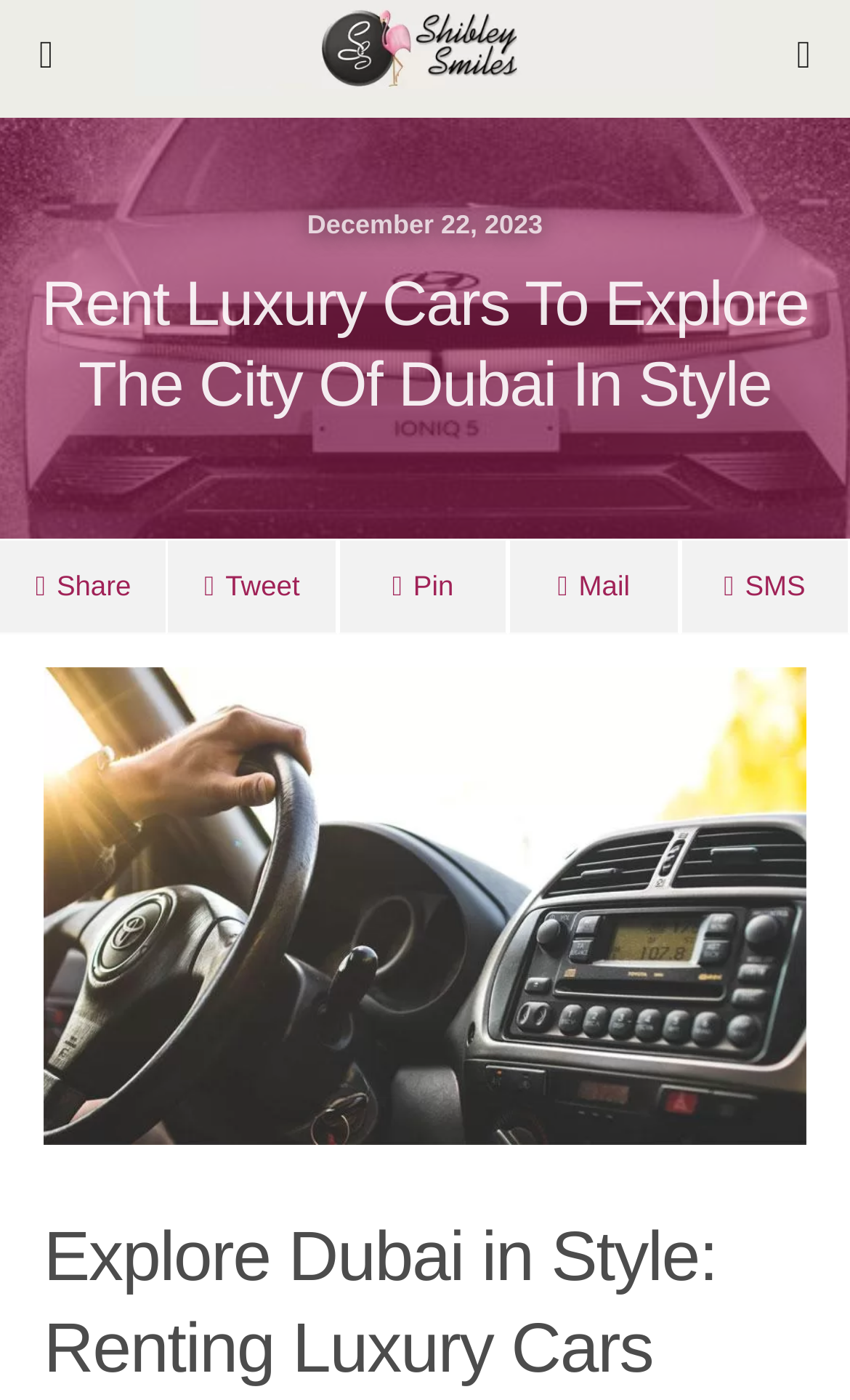Based on the image, please respond to the question with as much detail as possible:
What is the main topic of the webpage?

I analyzed the content of the webpage and found that the main topic is related to renting luxury cars in Dubai, which is evident from the heading 'Rent Luxury Cars To Explore The City Of Dubai In Style' and the image with the text 'Rent Luxury Cars'.